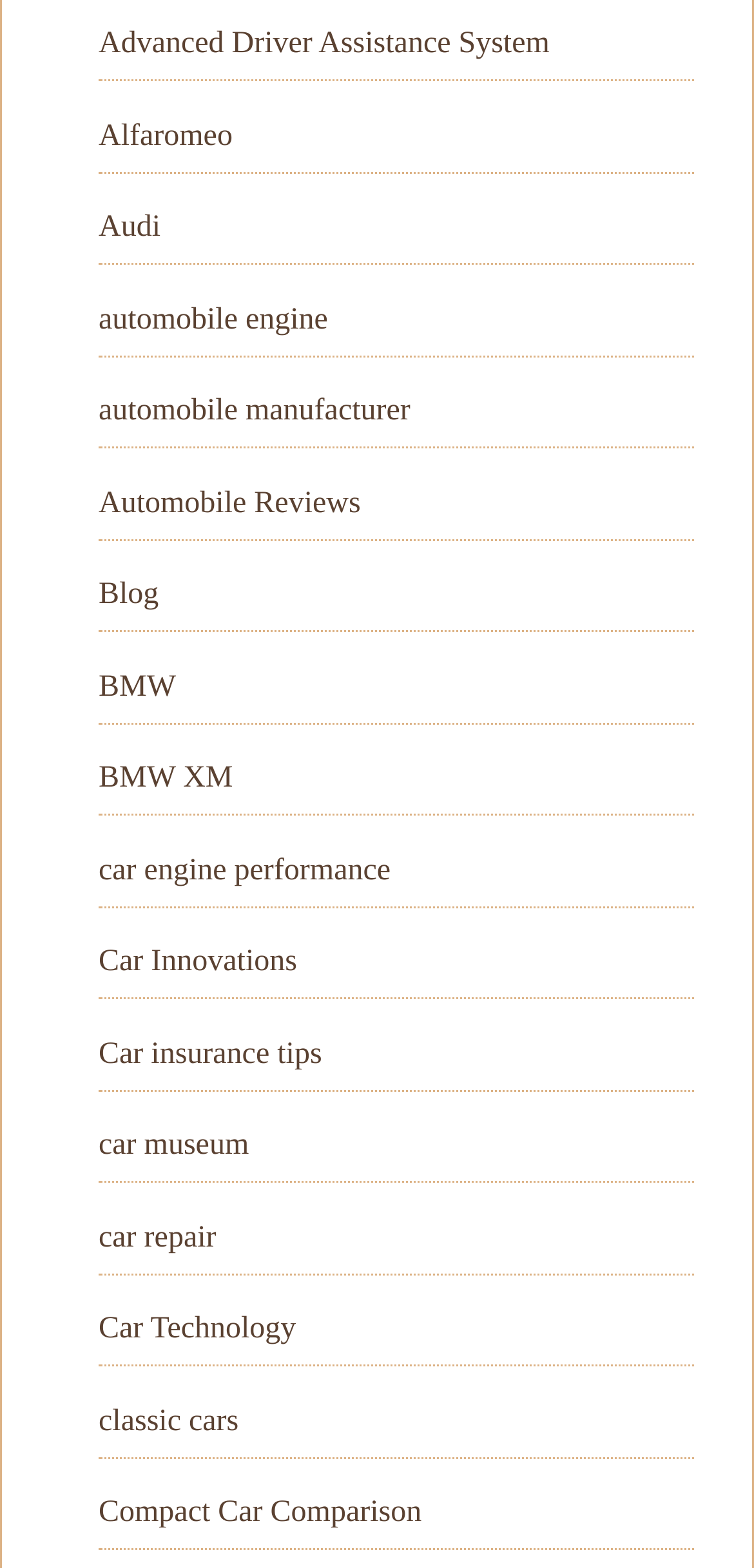Provide a single word or phrase to answer the given question: 
What is the last link related to car topics?

classic cars